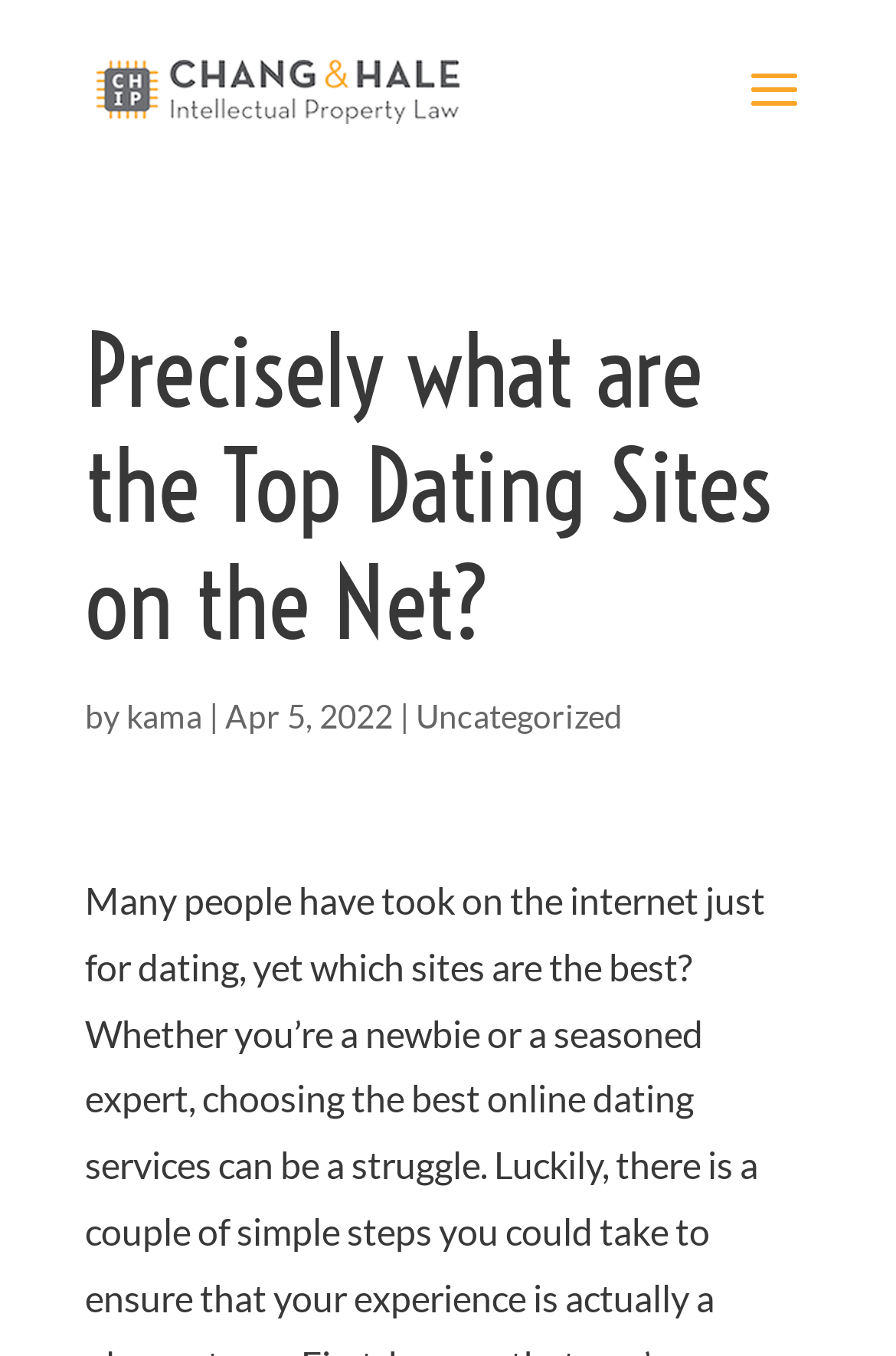What is the first word of the article title?
Based on the screenshot, provide a one-word or short-phrase response.

Precisely